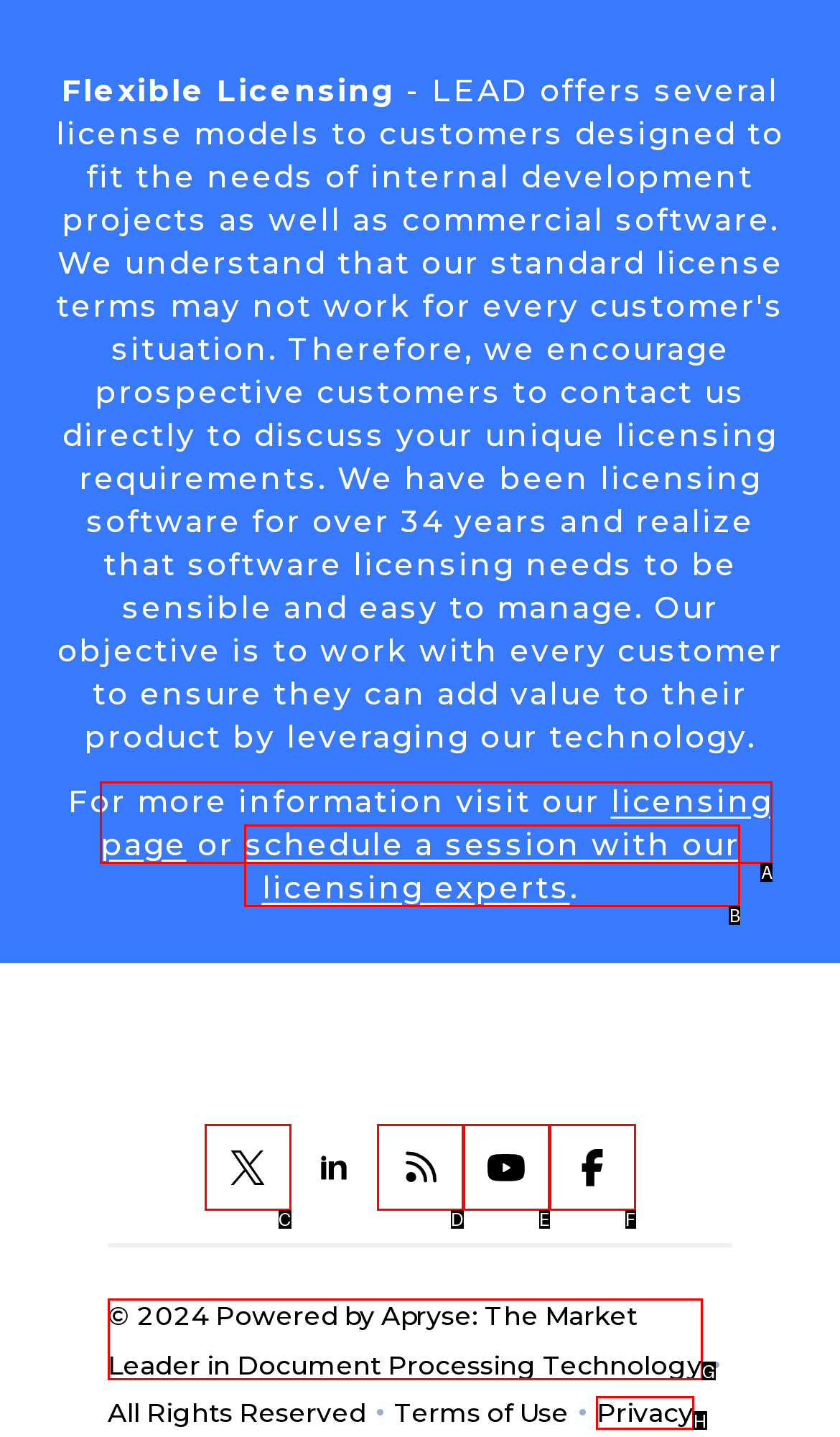To complete the instruction: view Privacy, which HTML element should be clicked?
Respond with the option's letter from the provided choices.

H